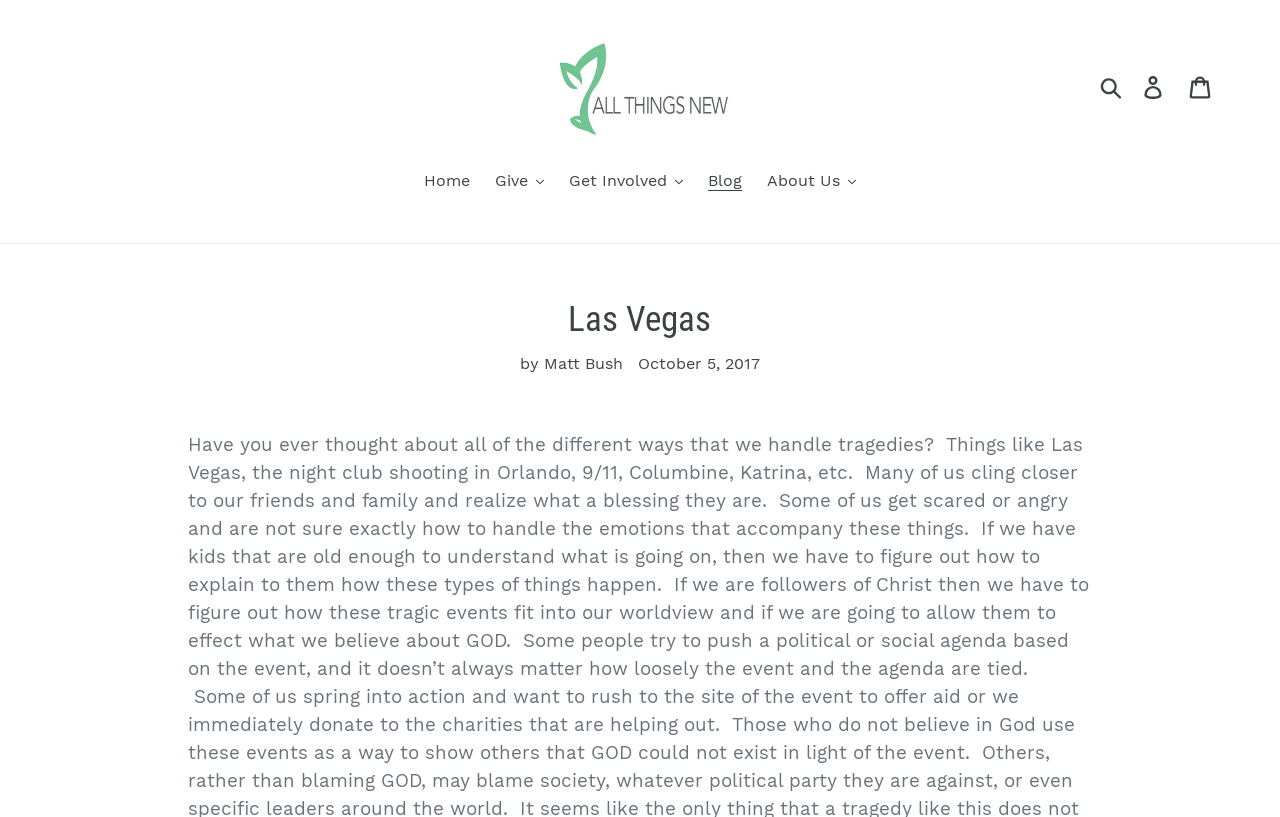Pinpoint the bounding box coordinates of the clickable element needed to complete the instruction: "click the search button". The coordinates should be provided as four float numbers between 0 and 1: [left, top, right, bottom].

[0.855, 0.091, 0.884, 0.123]